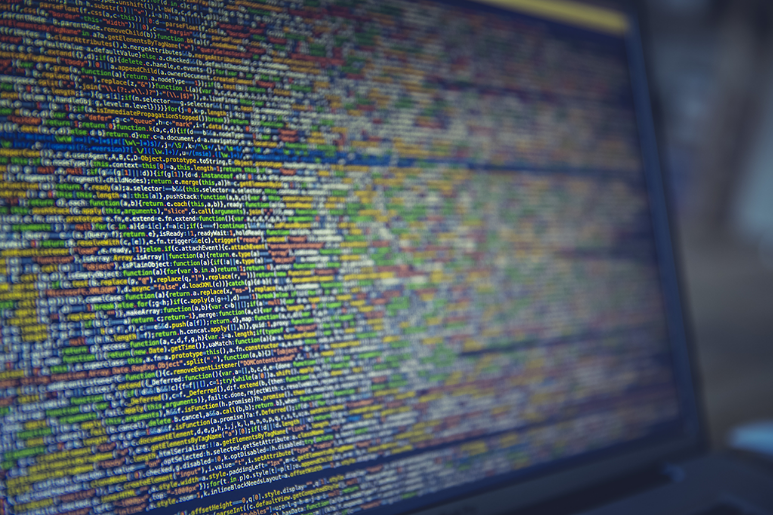Are the codes on the laptop screen colorful?
Refer to the screenshot and respond with a concise word or phrase.

Yes